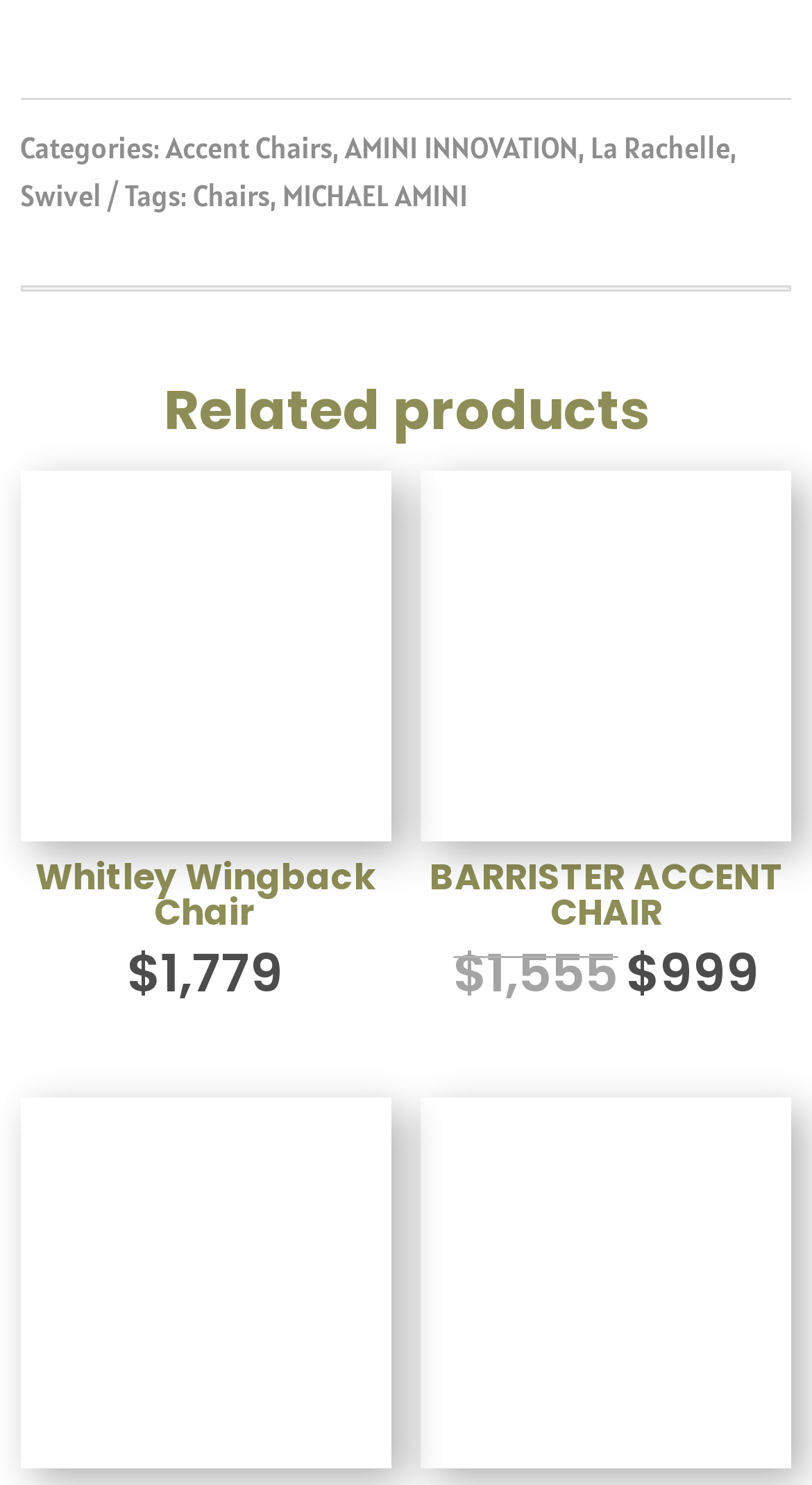What is the name of the first tag listed?
Please provide a detailed and comprehensive answer to the question.

The first tag listed is 'Chairs' which is a link element located at the top of the webpage, indicated by the bounding box coordinates [0.238, 0.12, 0.333, 0.145].